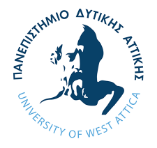What is the color scheme of the University of West Attica's logo?
Please provide a single word or phrase in response based on the screenshot.

Blue